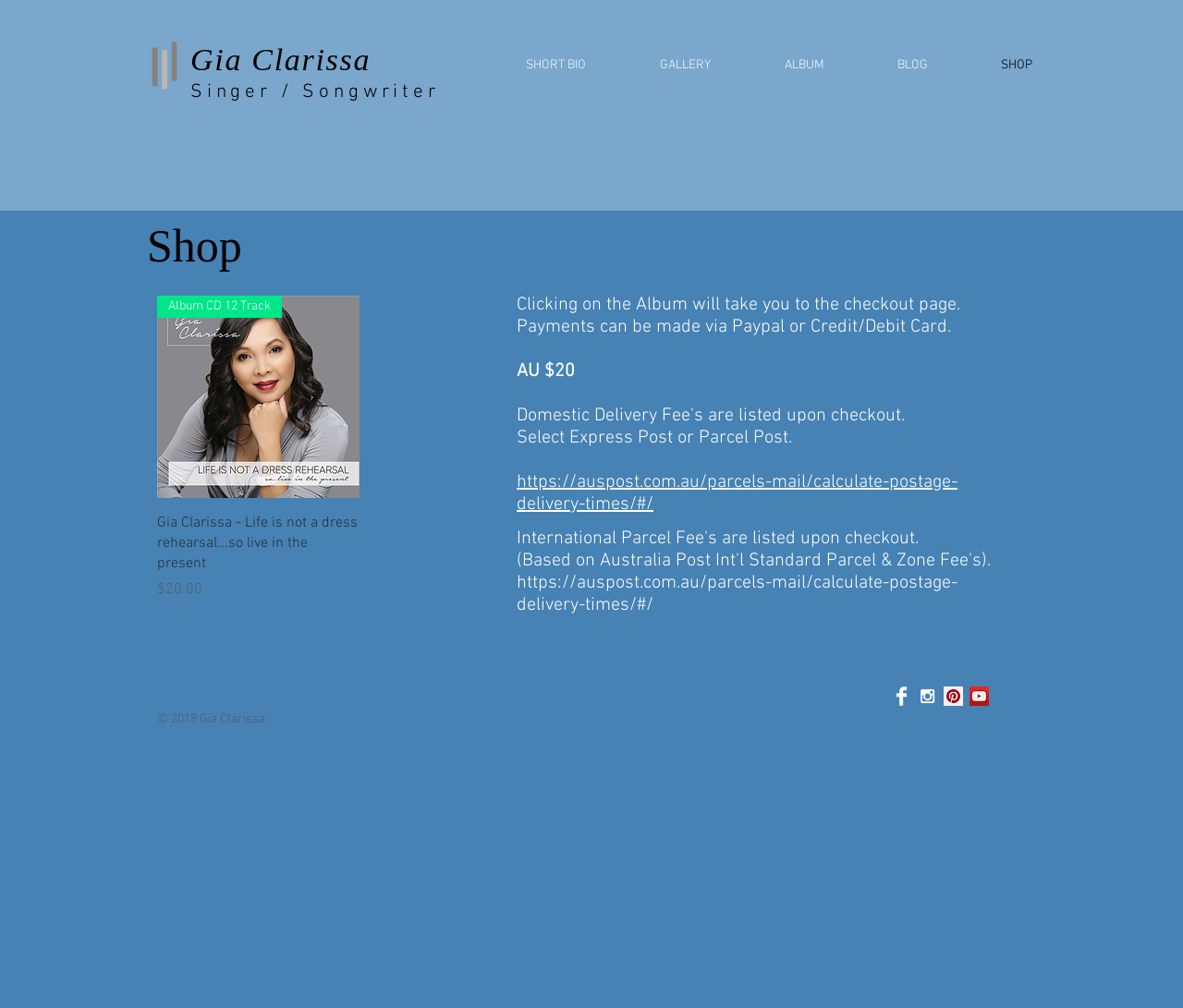Find and specify the bounding box coordinates that correspond to the clickable region for the instruction: "Click on the 'Gia Clarissa' link".

[0.161, 0.042, 0.313, 0.076]